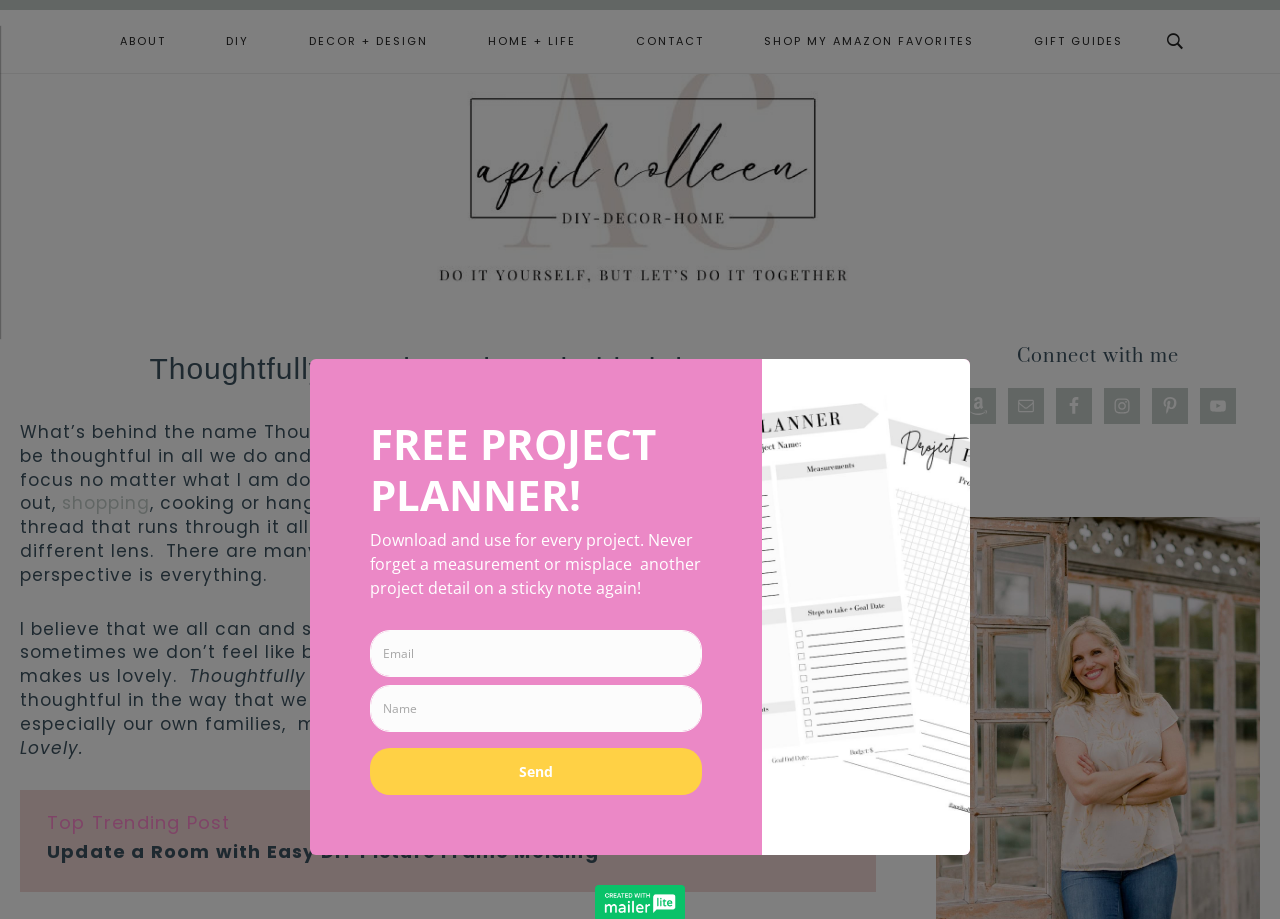Please determine the bounding box coordinates of the element's region to click in order to carry out the following instruction: "Browse by issue date". The coordinates should be four float numbers between 0 and 1, i.e., [left, top, right, bottom].

None